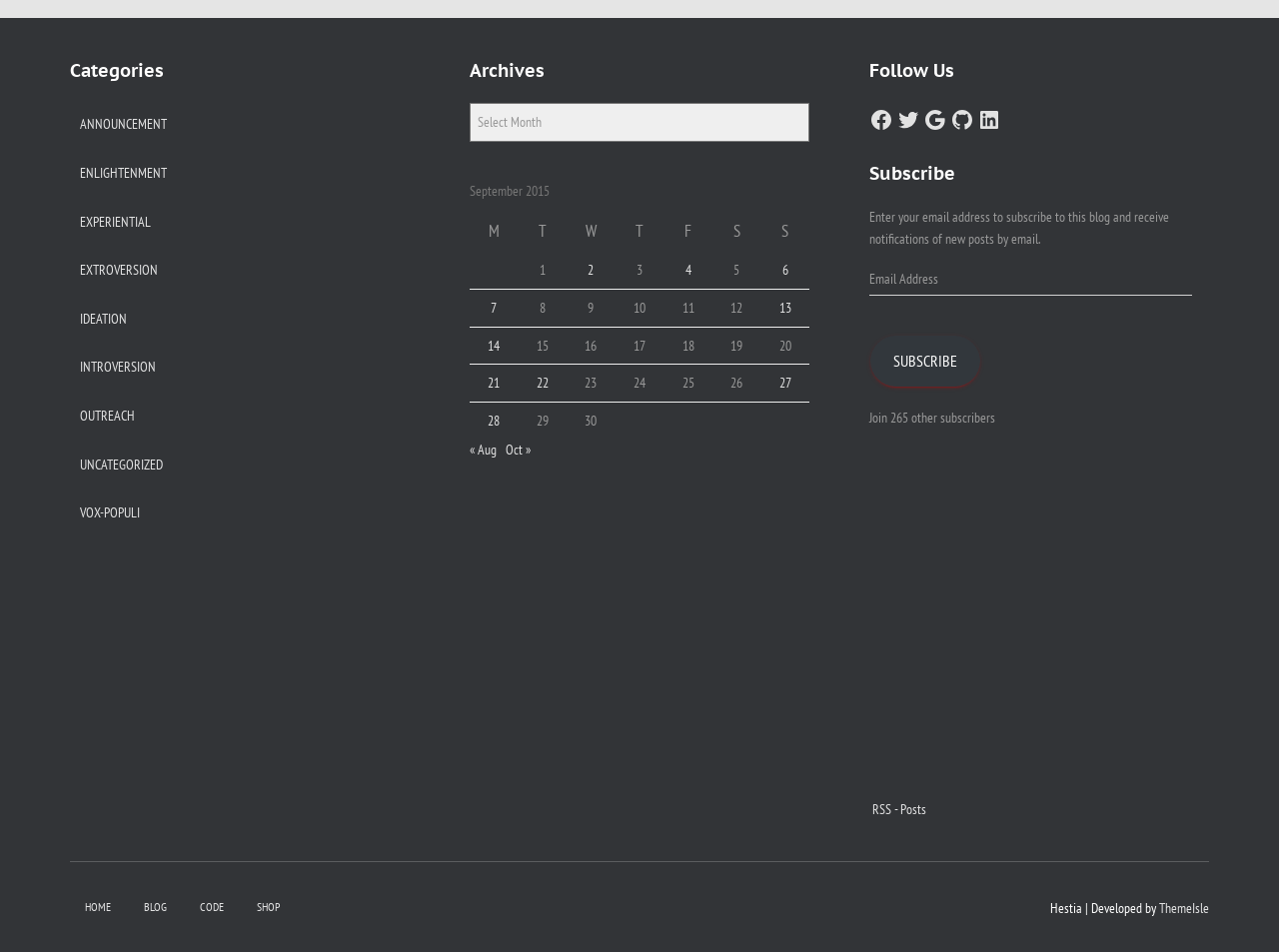Please give a short response to the question using one word or a phrase:
How many columns are in the table 'September 2015'?

6